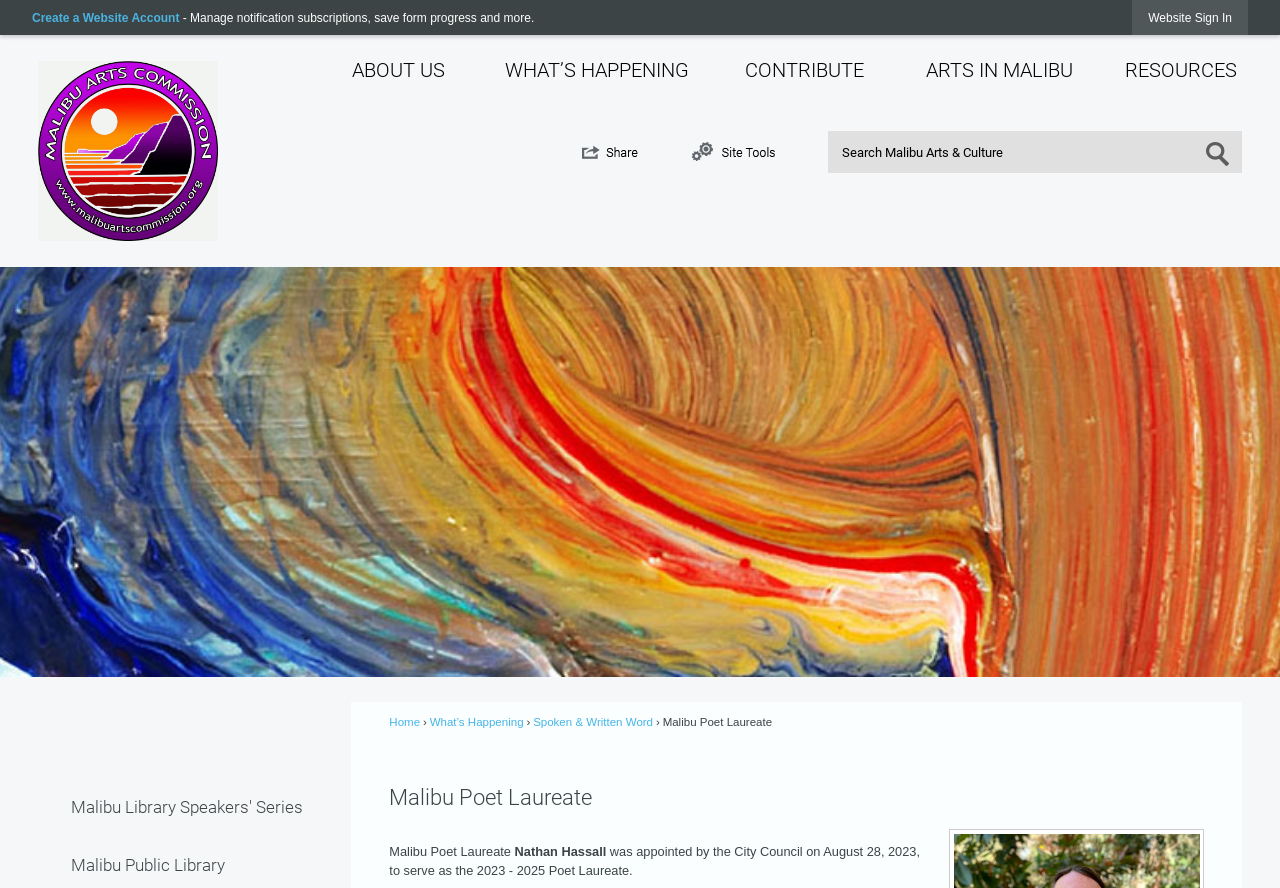Articulate a detailed summary of the webpage's content and design.

The webpage is about the Malibu Poet Laureate, specifically Nathan Hassall, who was appointed by the City Council on August 28, 2023, to serve as the 2023-2025 Poet Laureate. 

At the top left corner, there is a "Skip to Main Content" link. Next to it, there is a "Create a Website Account" button, accompanied by a brief description of its benefits. On the top right corner, there is a "Website Sign In" button.

Below the top section, there is a horizontal menu with five items: "ABOUT US", "WHAT'S HAPPENING", "CONTRIBUTE", "ARTS IN MALIBU", and "RESOURCES". 

On the left side, there is a vertical section with three regions: "Share", "Site Tools", and "Search". The "Share" region has a button with a "Share" image, while the "Site Tools" region has a button with a "Site Tools" image. The "Search" region has a search bar and a "Go to Search" button with a corresponding image.

In the main content area, there are several links, including "Home", "What's Happening", and "Spoken & Written Word". There is also a heading that reads "Malibu Poet Laureate" and a brief description of Nathan Hassall's appointment as the Poet Laureate. Additionally, there is a menu item for "Malibu Library Speakers' Series" with a corresponding link.